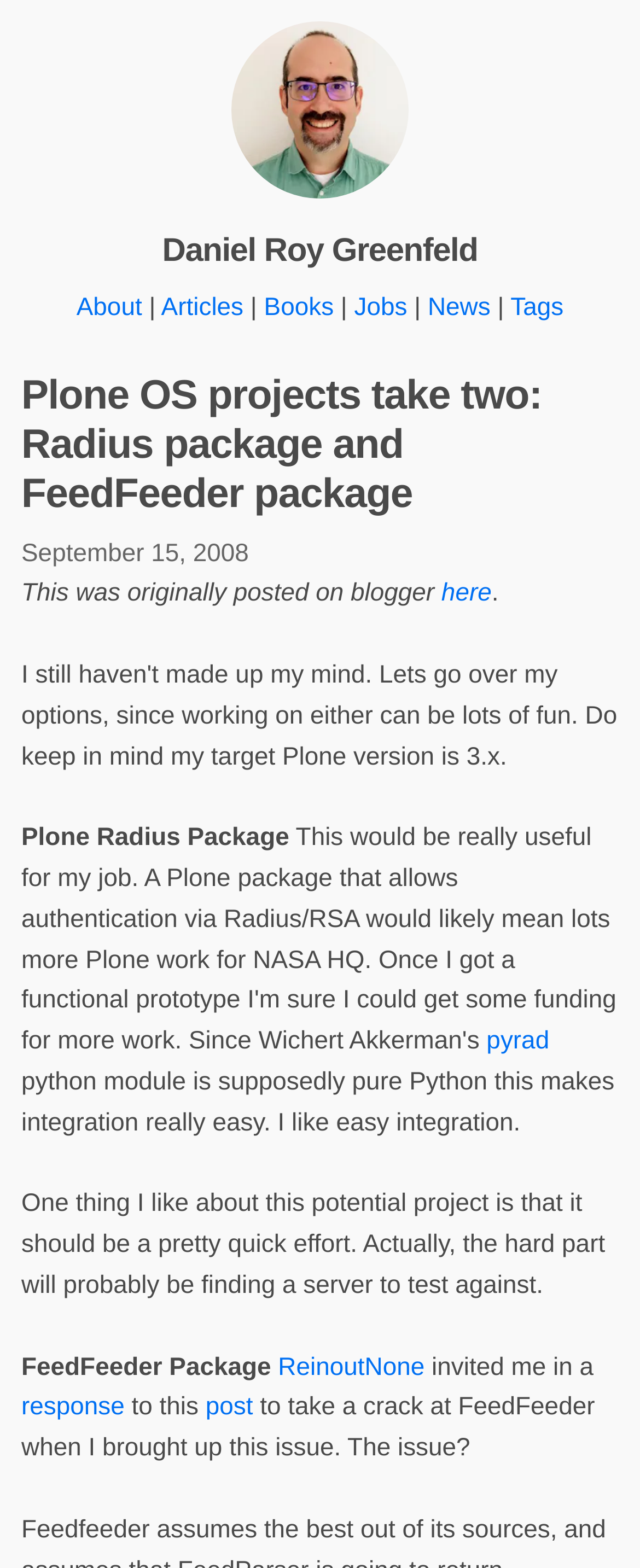Using the provided description: "parent_node: Daniel Roy Greenfeld", find the bounding box coordinates of the corresponding UI element. The output should be four float numbers between 0 and 1, in the format [left, top, right, bottom].

[0.362, 0.113, 0.638, 0.131]